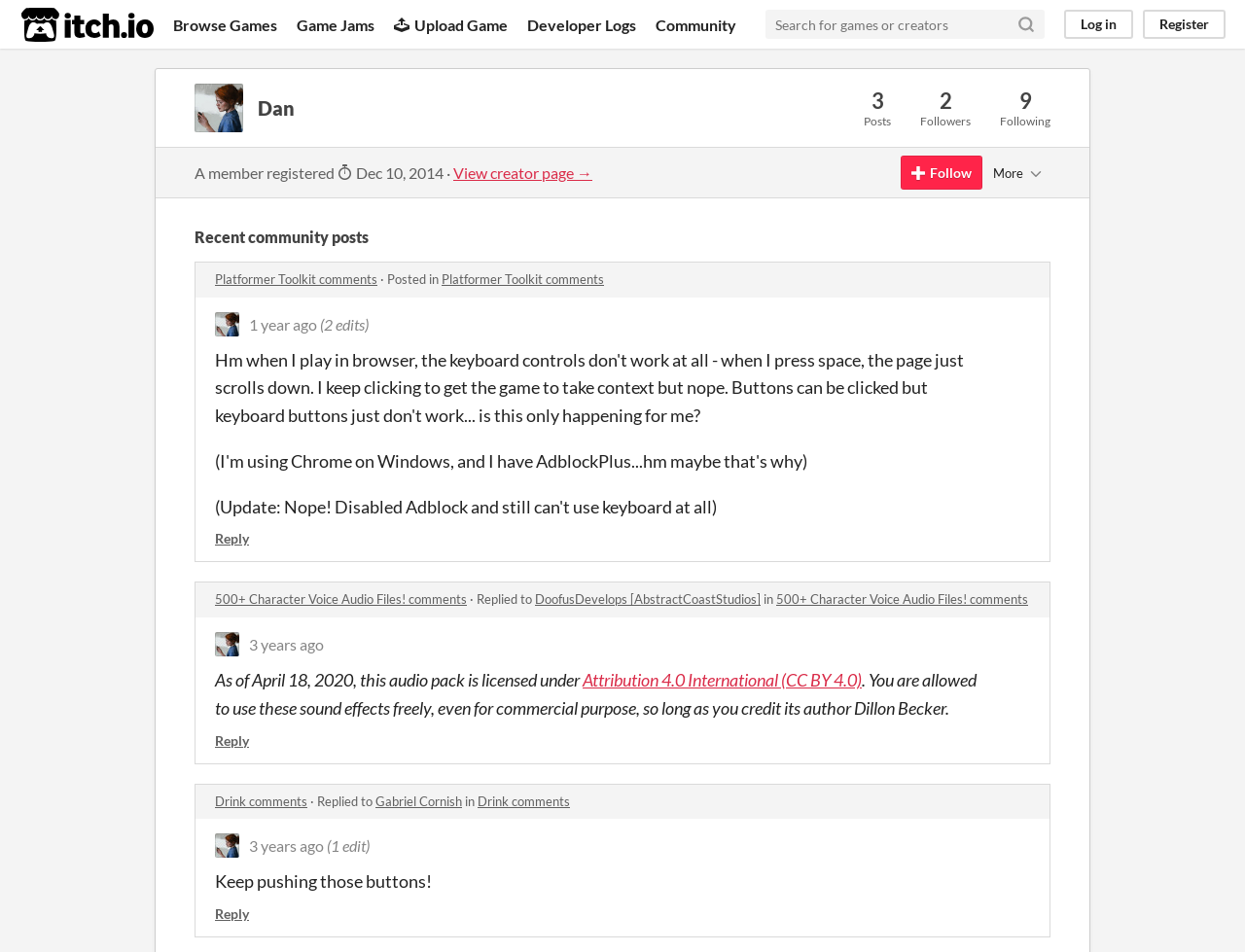Using the provided element description: "Safe Amalgam Removal", determine the bounding box coordinates of the corresponding UI element in the screenshot.

None